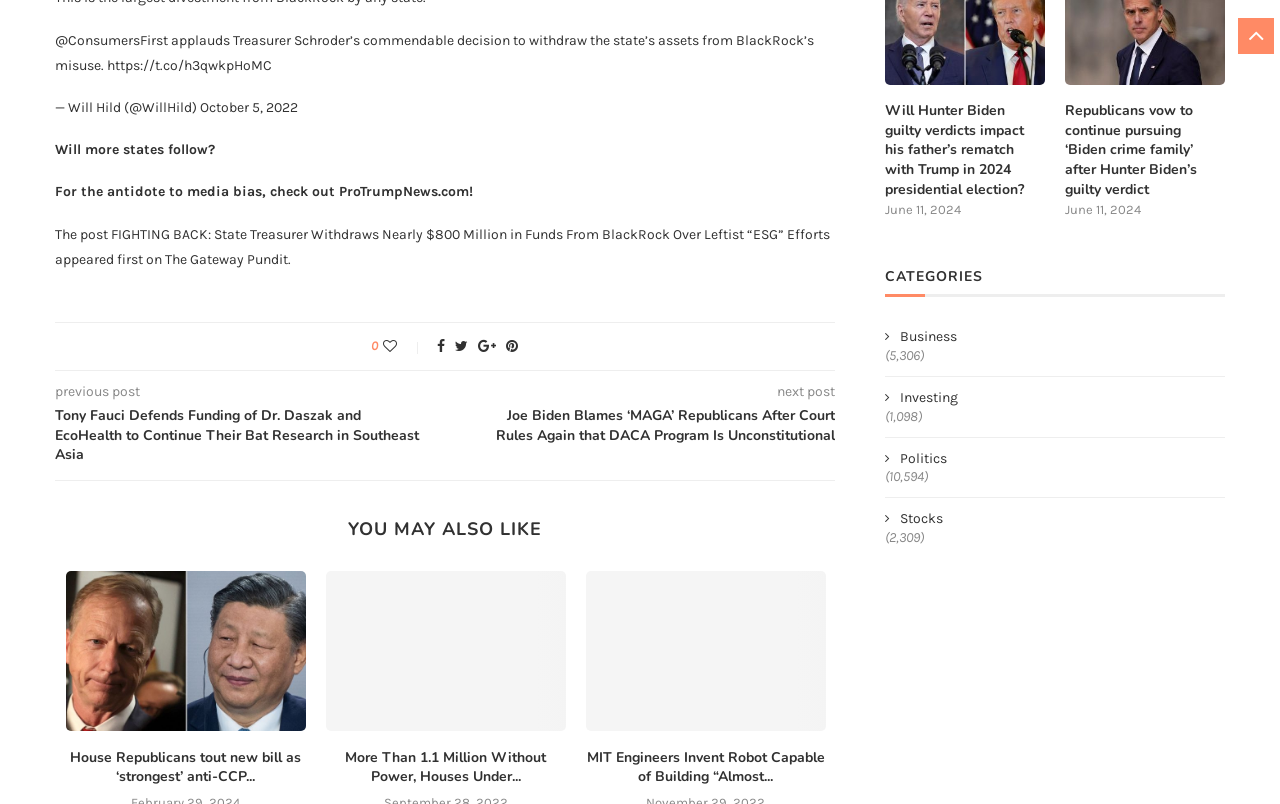Identify the bounding box coordinates for the element you need to click to achieve the following task: "Read the article about House Republicans". The coordinates must be four float values ranging from 0 to 1, formatted as [left, top, right, bottom].

[0.052, 0.71, 0.239, 0.909]